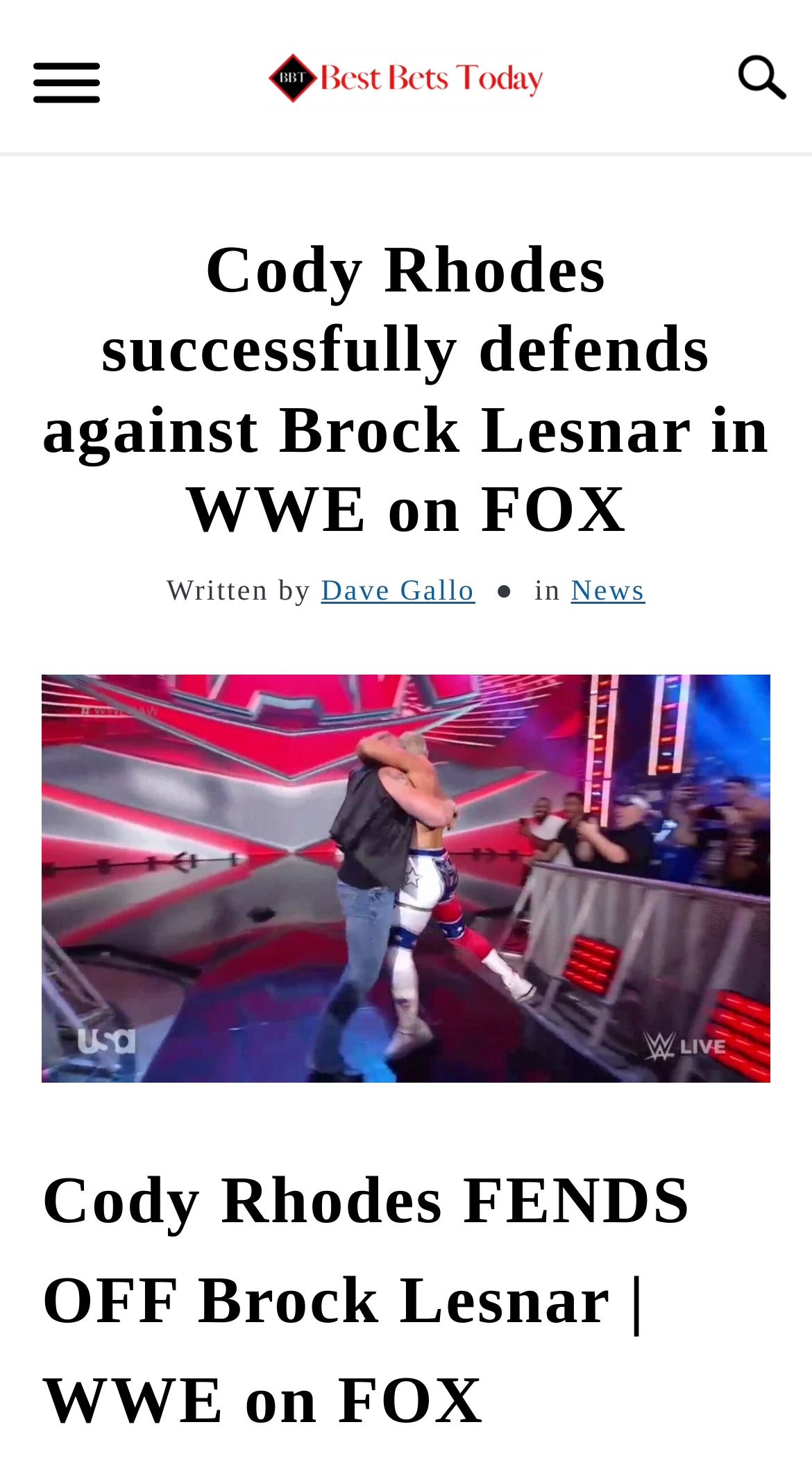Describe all the visual and textual components of the webpage comprehensively.

The webpage appears to be a news article or blog post about a WWE event, specifically a match between Cody Rhodes and Brock Lesnar. At the top left corner, there is a menu button labeled "Menu". Next to it, there is an unidentified link. 

Below the menu button, there is a horizontal navigation bar with five links: "NEWS", "FOOTBALL", "BASKETBALL", "BASEBALL", and "HOCKEY", followed by "COLLEGE". 

The main content of the webpage is a news article with a heading that reads "Cody Rhodes successfully defends against Brock Lesnar in WWE on FOX". Below the heading, there is a byline that says "Written by Dave Gallo" and a category label "in News". 

Further down, there is a subheading that reads "Cody Rhodes FENDS OFF Brock Lesnar | WWE on FOX", which seems to be a summary or teaser of the article.